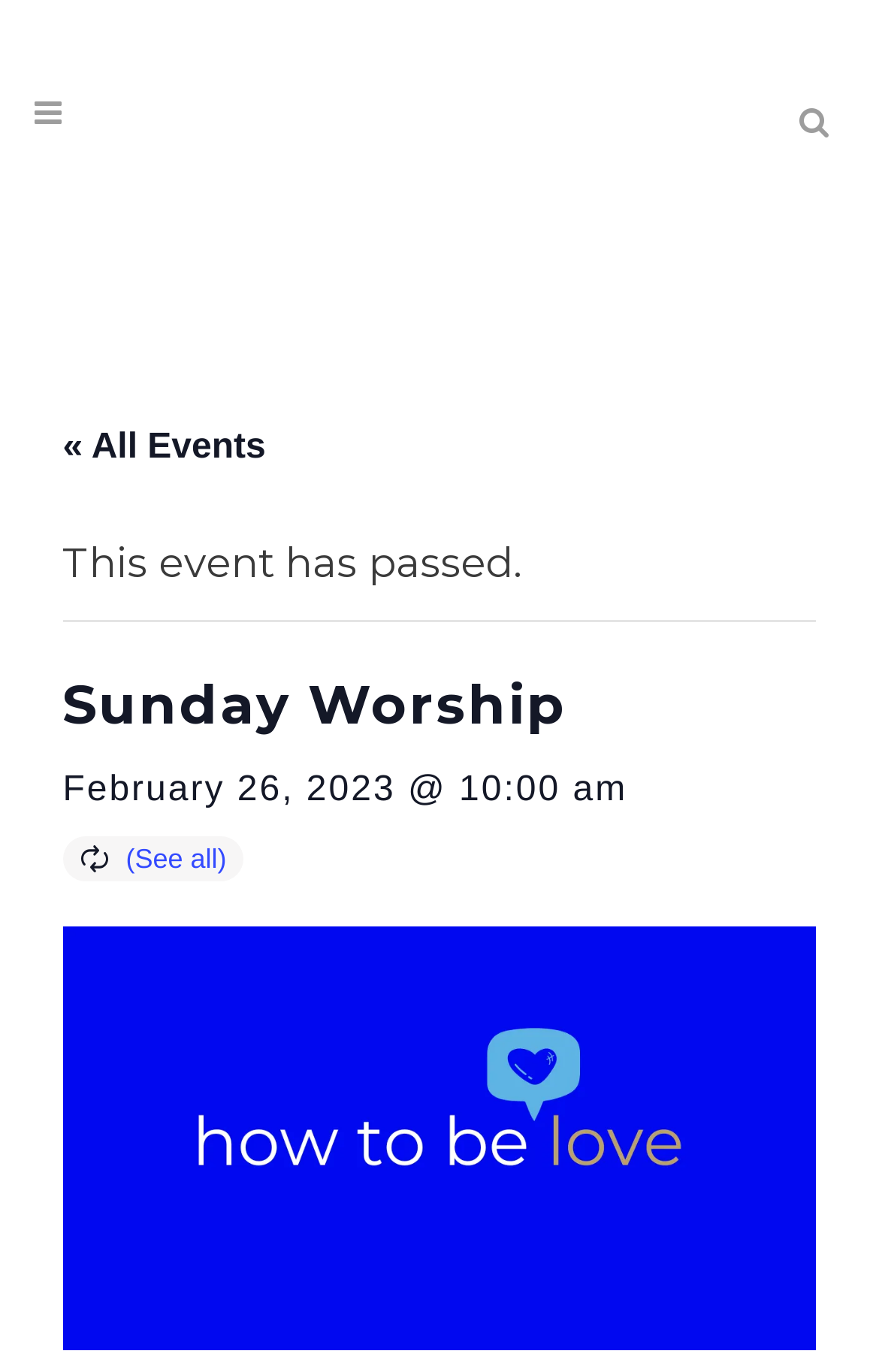What is the name of the worship service?
Examine the screenshot and reply with a single word or phrase.

Sunday Worship